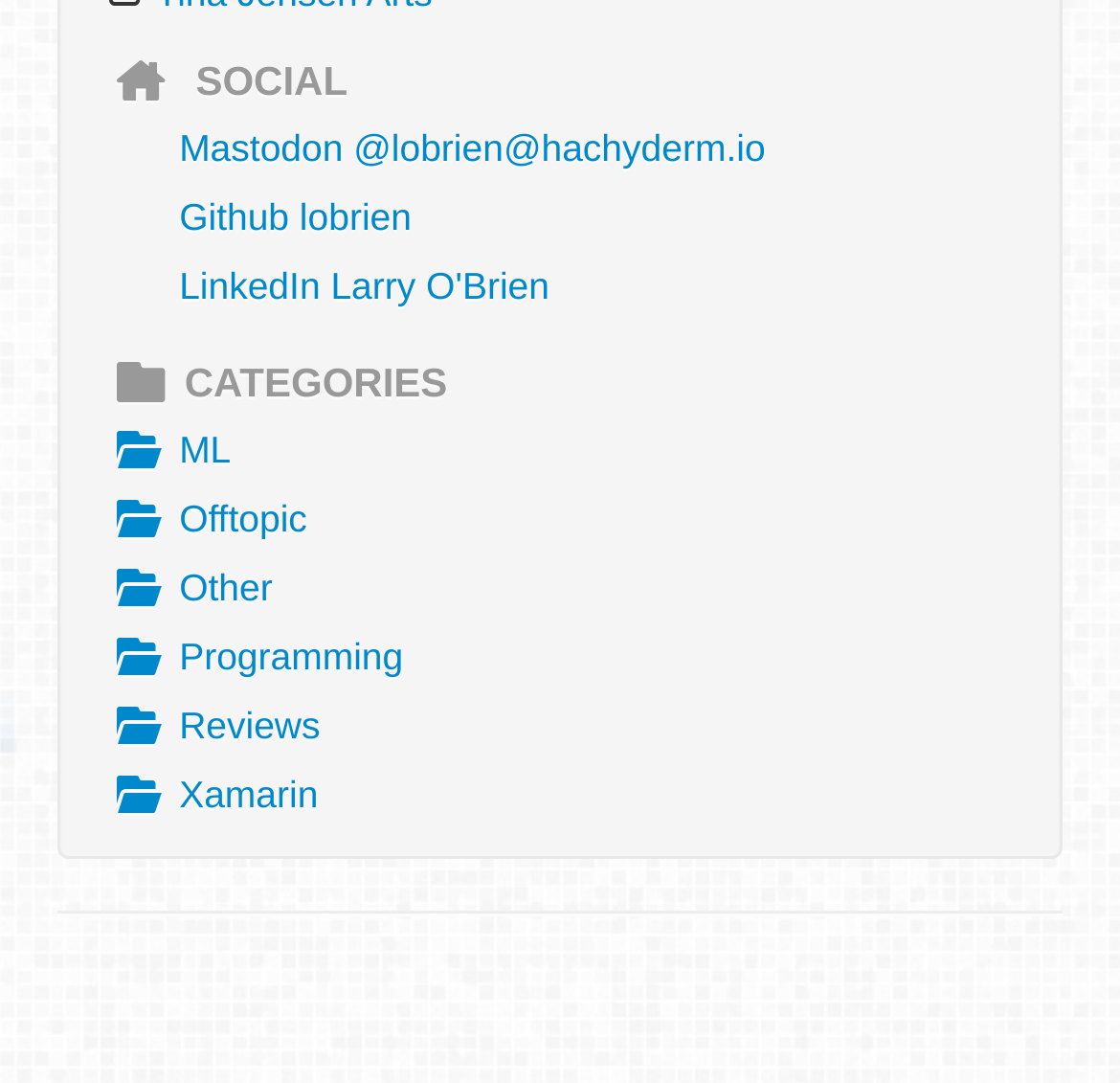Please identify the bounding box coordinates of the clickable area that will fulfill the following instruction: "Explore the ML category". The coordinates should be in the format of four float numbers between 0 and 1, i.e., [left, top, right, bottom].

[0.054, 0.385, 0.946, 0.448]